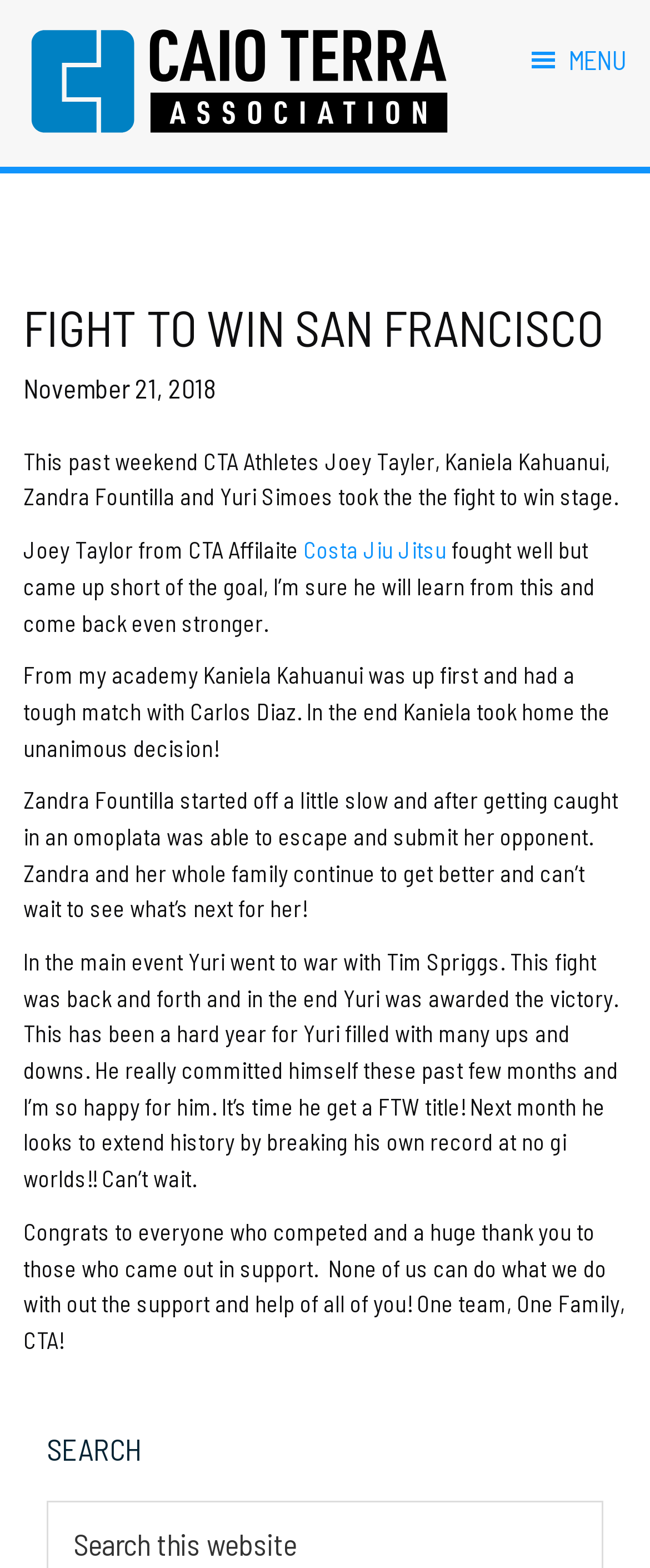Please locate and generate the primary heading on this webpage.

FIGHT TO WIN SAN FRANCISCO